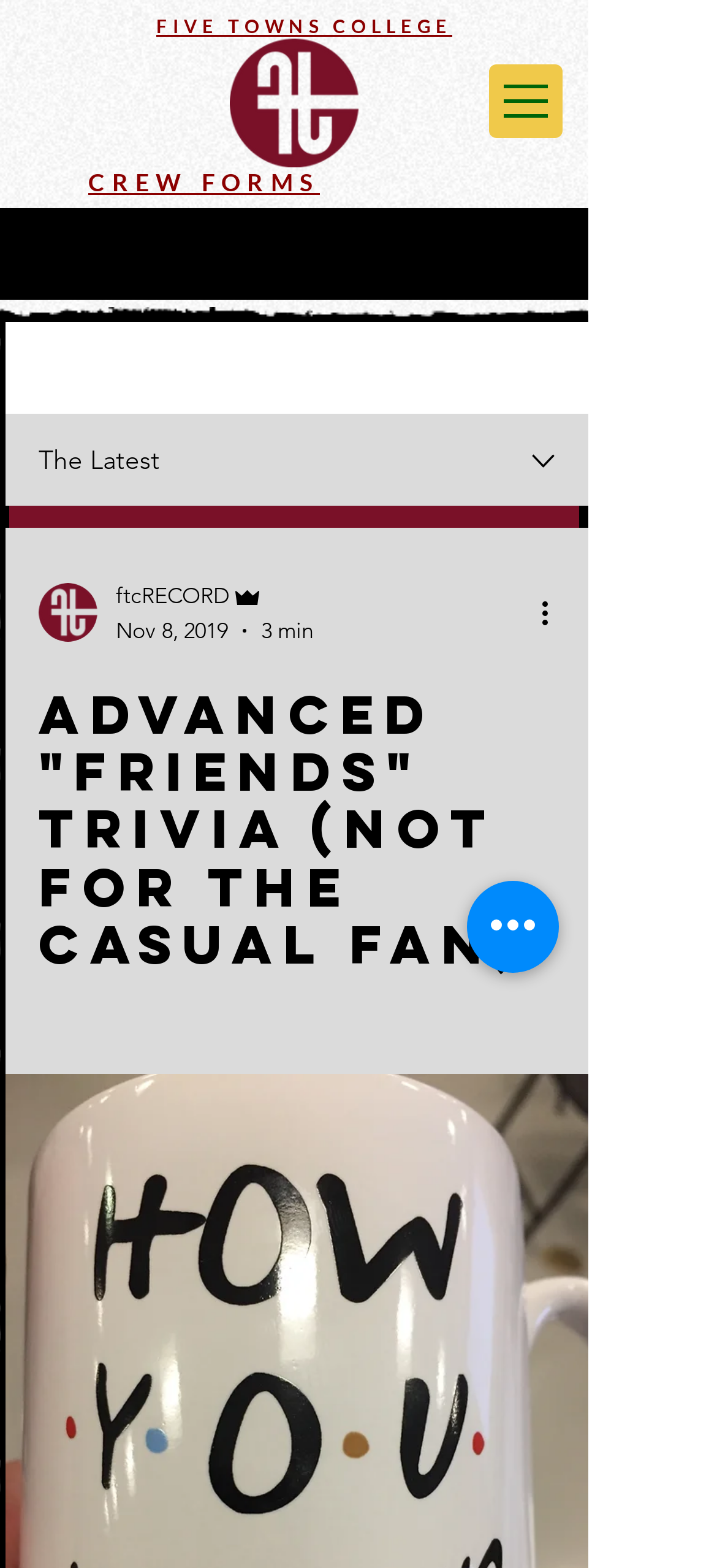Can you extract the headline from the webpage for me?

Advanced "FriendS" Trivia (Not for the Casual Fan)